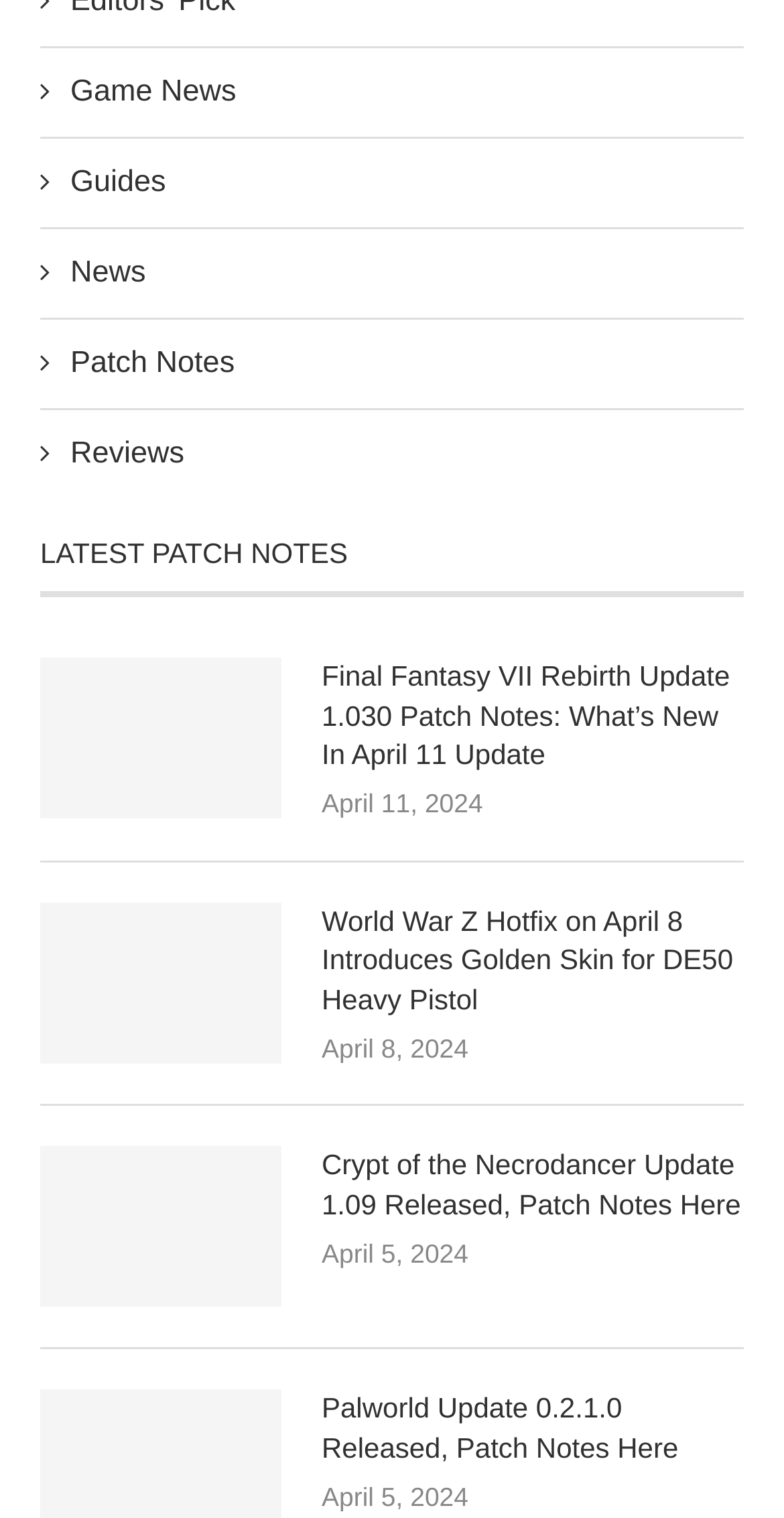Given the element description: "Guides", predict the bounding box coordinates of this UI element. The coordinates must be four float numbers between 0 and 1, given as [left, top, right, bottom].

[0.051, 0.106, 0.949, 0.134]